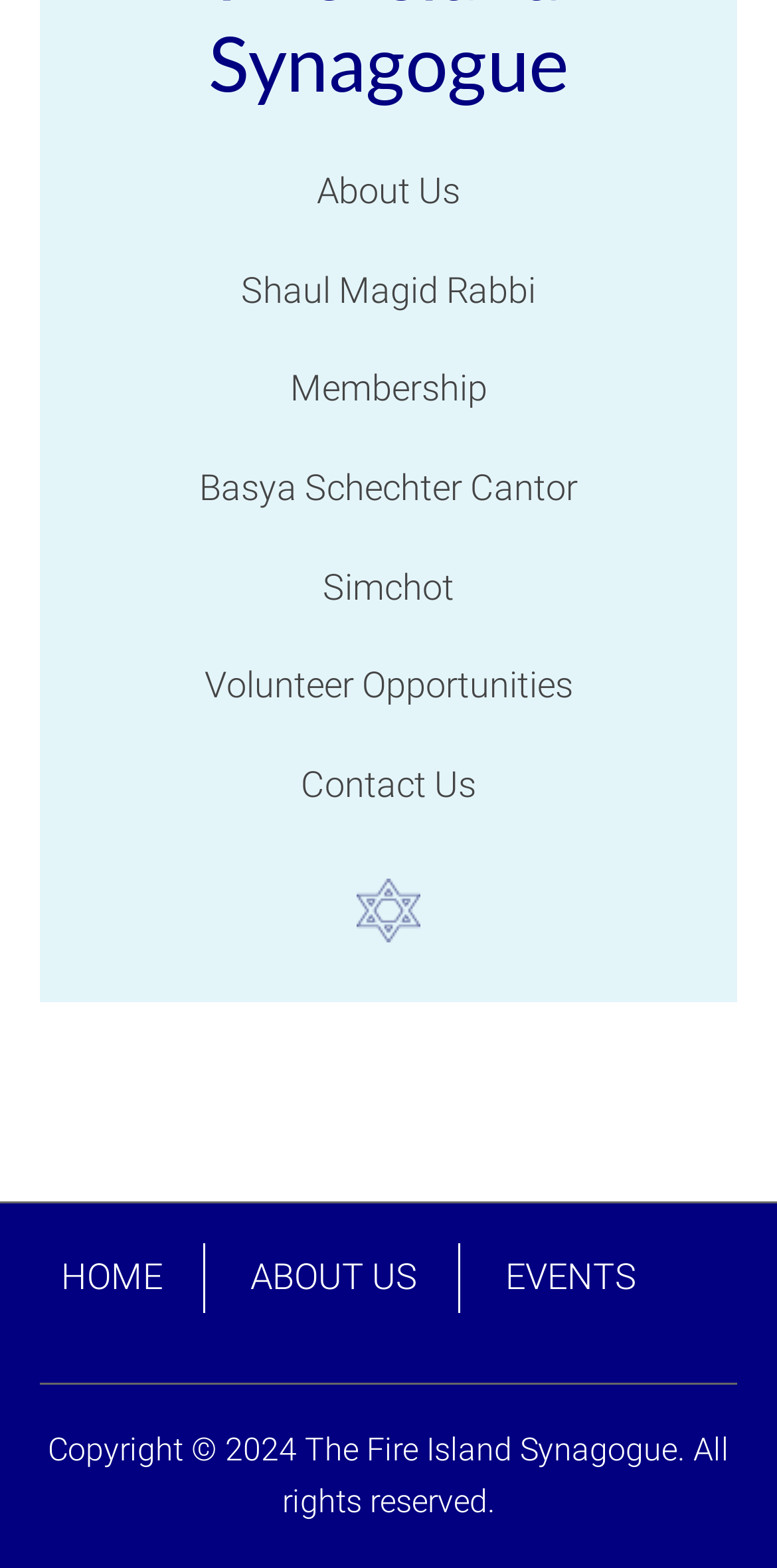Please identify the bounding box coordinates of the element that needs to be clicked to execute the following command: "go to about us page". Provide the bounding box using four float numbers between 0 and 1, formatted as [left, top, right, bottom].

[0.322, 0.801, 0.537, 0.828]